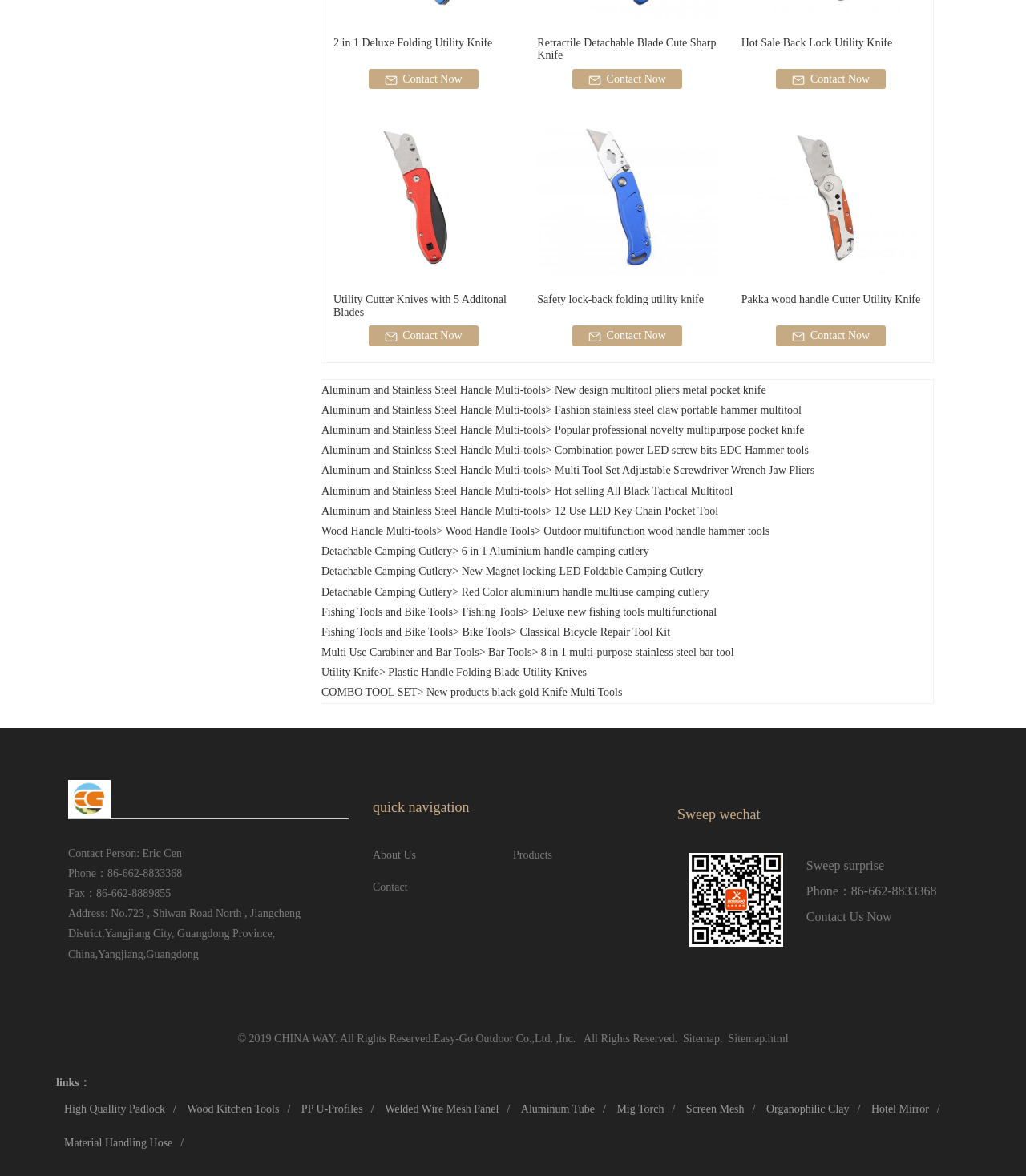How many links are there in the 'Aluminum and Stainless Steel Handle Multi-tools' section?
Please respond to the question with a detailed and well-explained answer.

I counted the number of links in the section with the heading 'Aluminum and Stainless Steel Handle Multi-tools' and found 6 links.